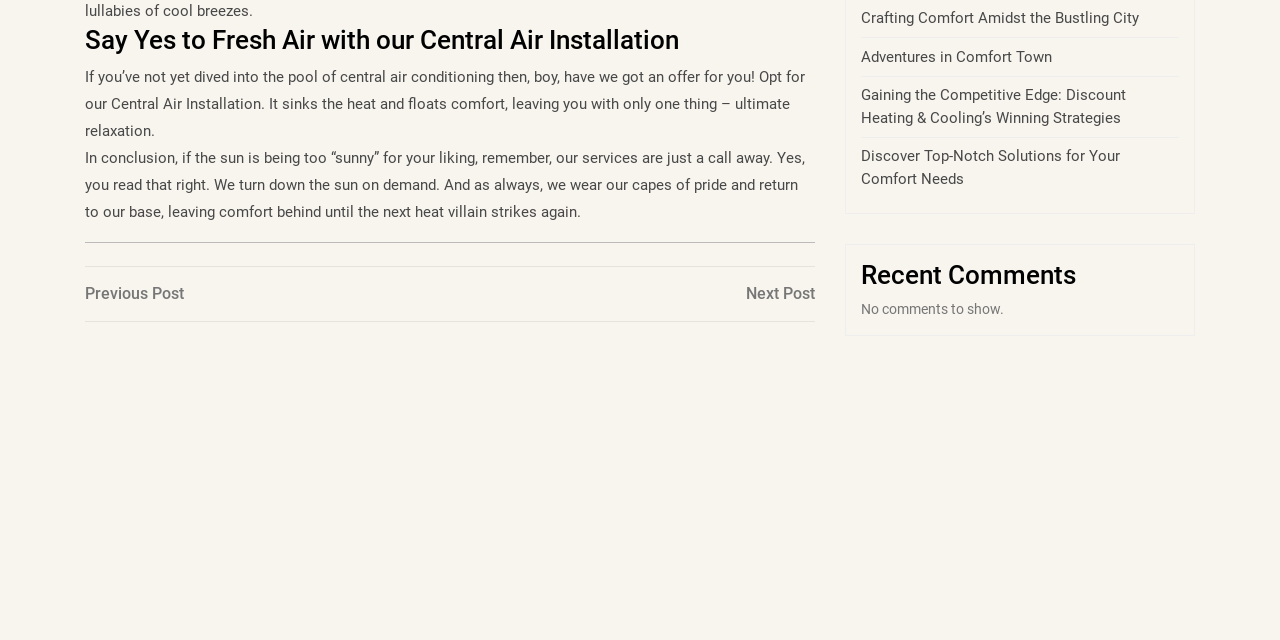Given the element description, predict the bounding box coordinates in the format (top-left x, top-left y, bottom-right x, bottom-right y), using floating point numbers between 0 and 1: Previous PostPrevious Post

[0.066, 0.44, 0.352, 0.478]